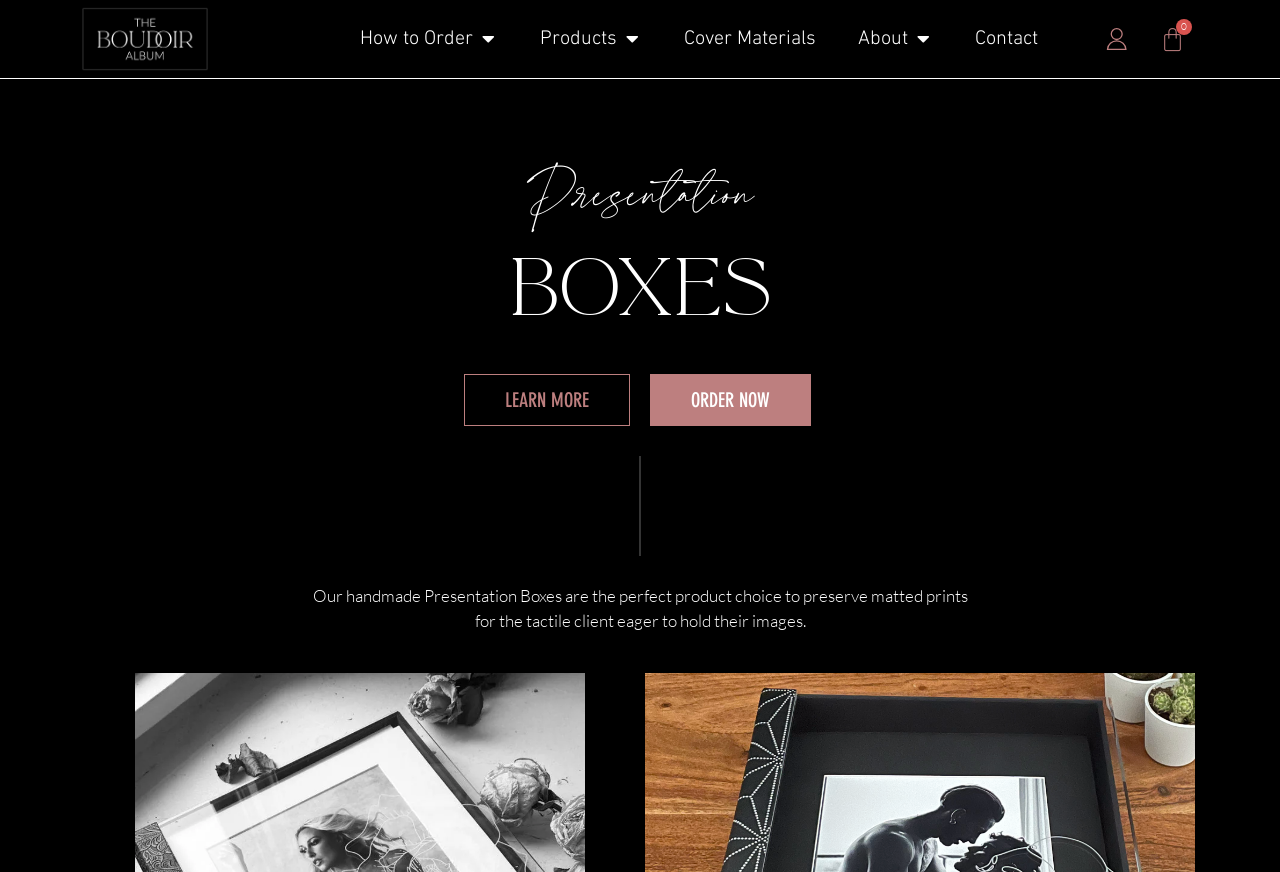Please give a succinct answer using a single word or phrase:
What is the call-to-action button below the product description?

ORDER NOW